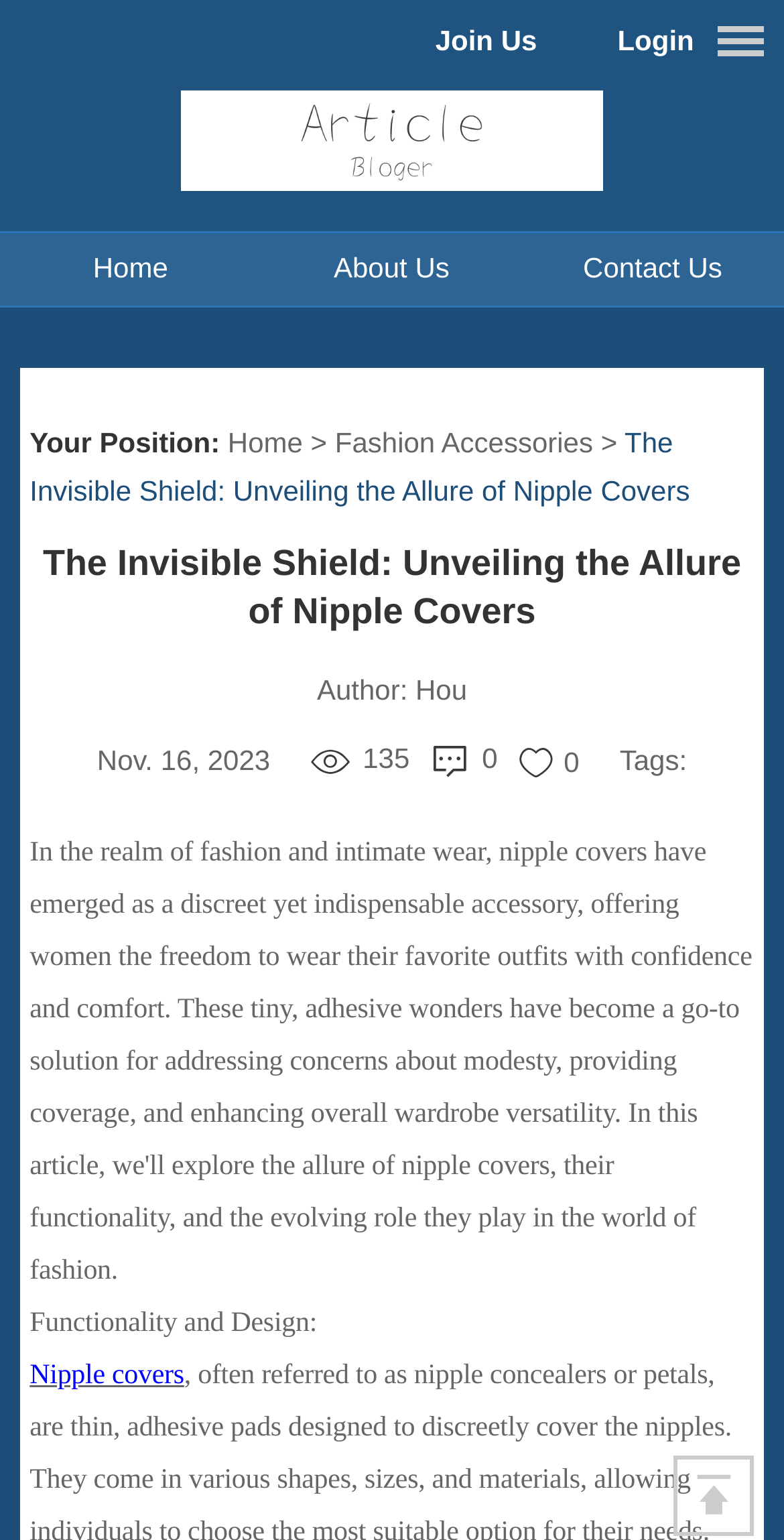Could you indicate the bounding box coordinates of the region to click in order to complete this instruction: "go to home page".

[0.119, 0.158, 0.214, 0.192]